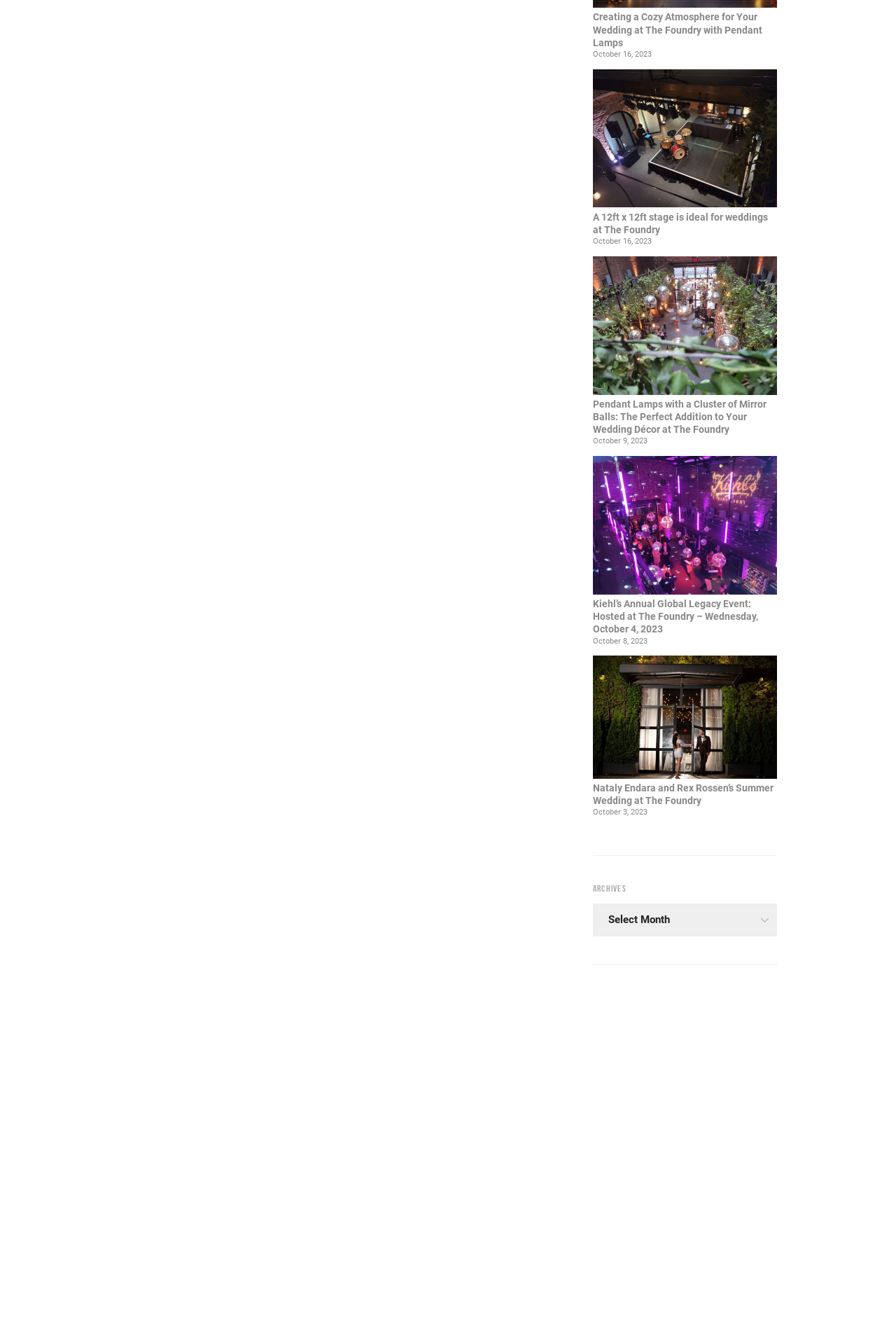Using the information in the image, could you please answer the following question in detail:
What is the ideal stage size for weddings at The Foundry?

I found the answer by reading the text of the link 'A 12ft x 12ft stage is ideal for weddings at The Foundry', which suggests that a 12ft x 12ft stage is suitable for weddings at The Foundry.